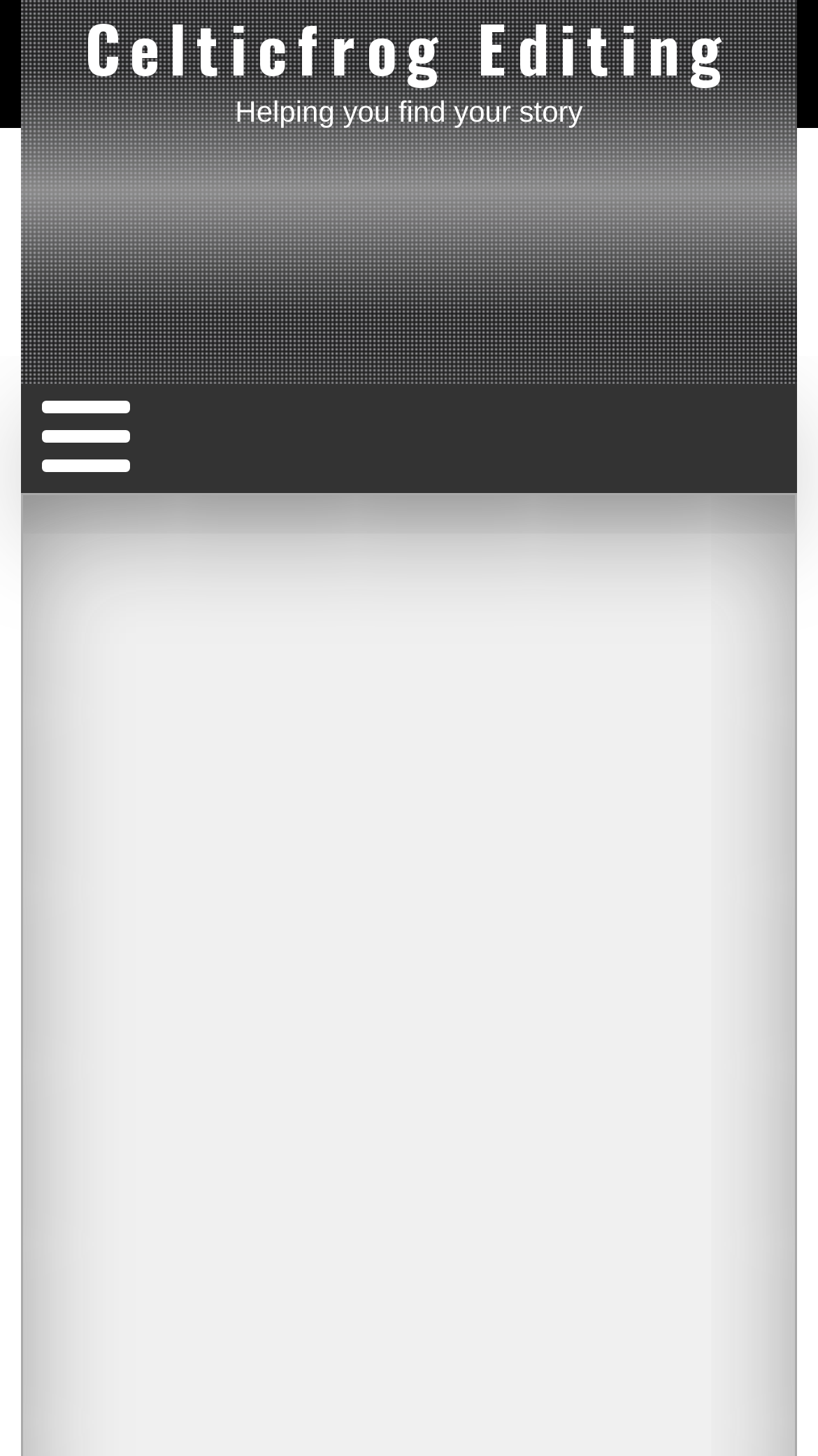Please study the image and answer the question comprehensively:
Who is mentioned as an author who uses third-person omniscient?

The text mentions that Stephen King has written in third-person omniscient style, along with other authors, such as Lemony Snicket.